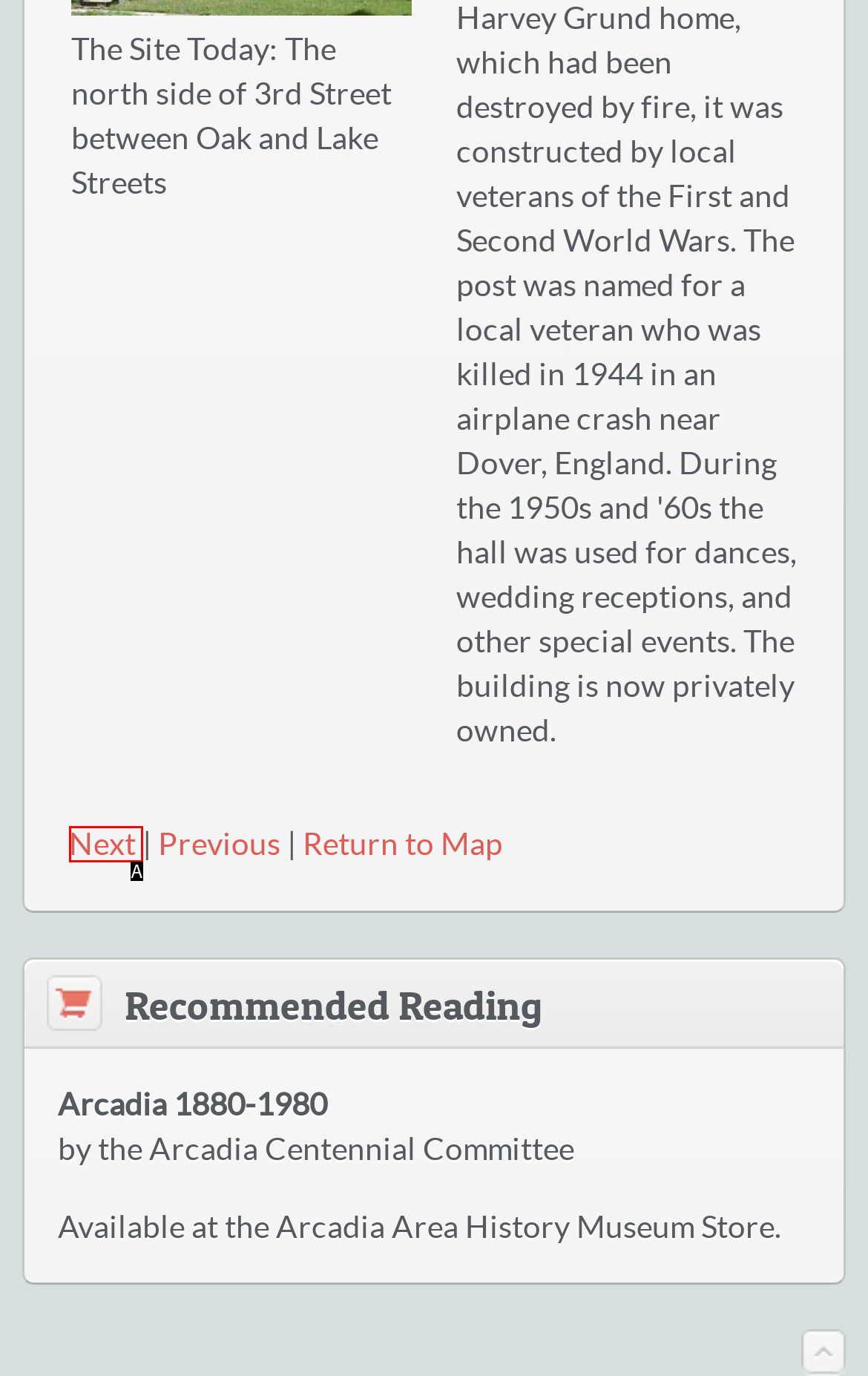Determine the HTML element that best matches this description: Next from the given choices. Respond with the corresponding letter.

A